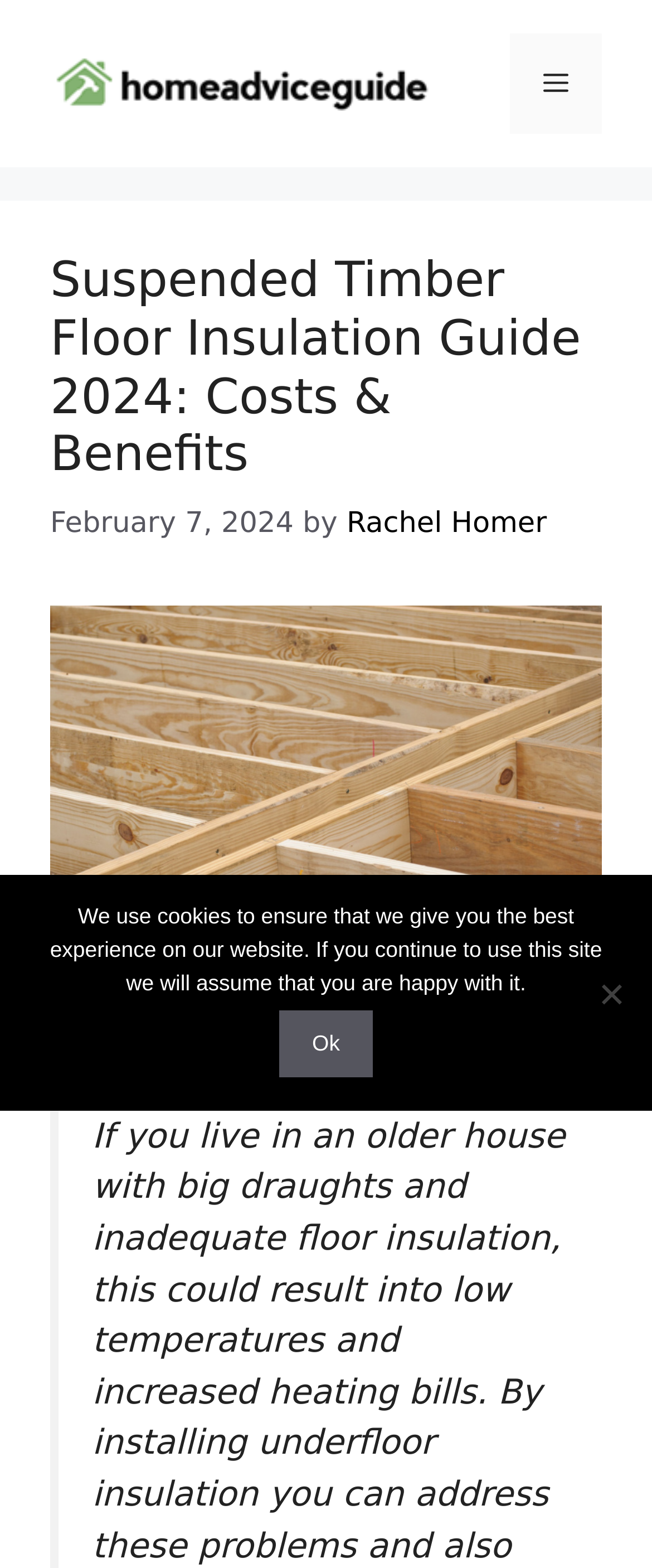What is the purpose of the image on the webpage? Please answer the question using a single word or phrase based on the image.

To illustrate timber floor insulation